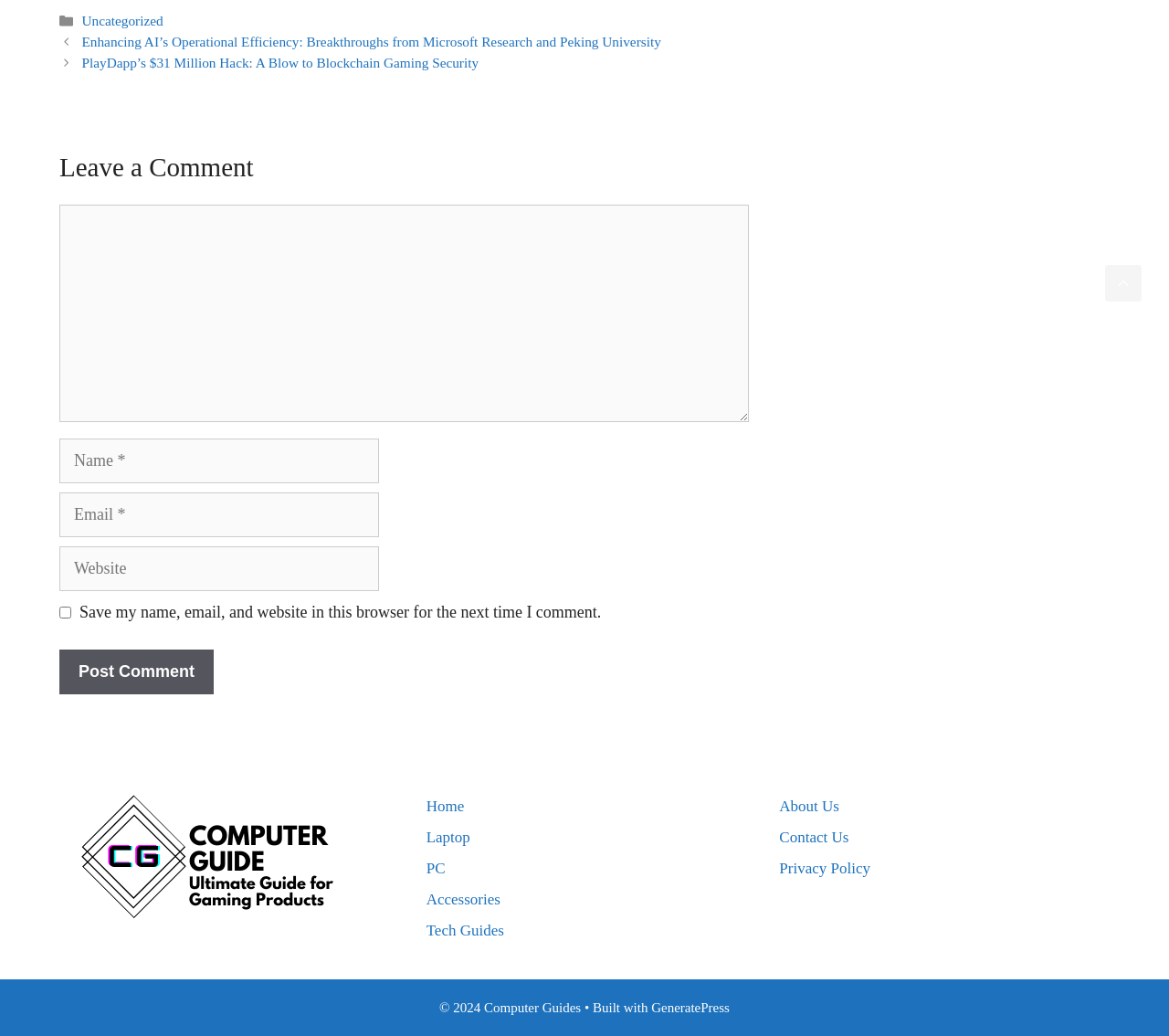Find the bounding box coordinates of the element's region that should be clicked in order to follow the given instruction: "Check opening hours". The coordinates should consist of four float numbers between 0 and 1, i.e., [left, top, right, bottom].

None